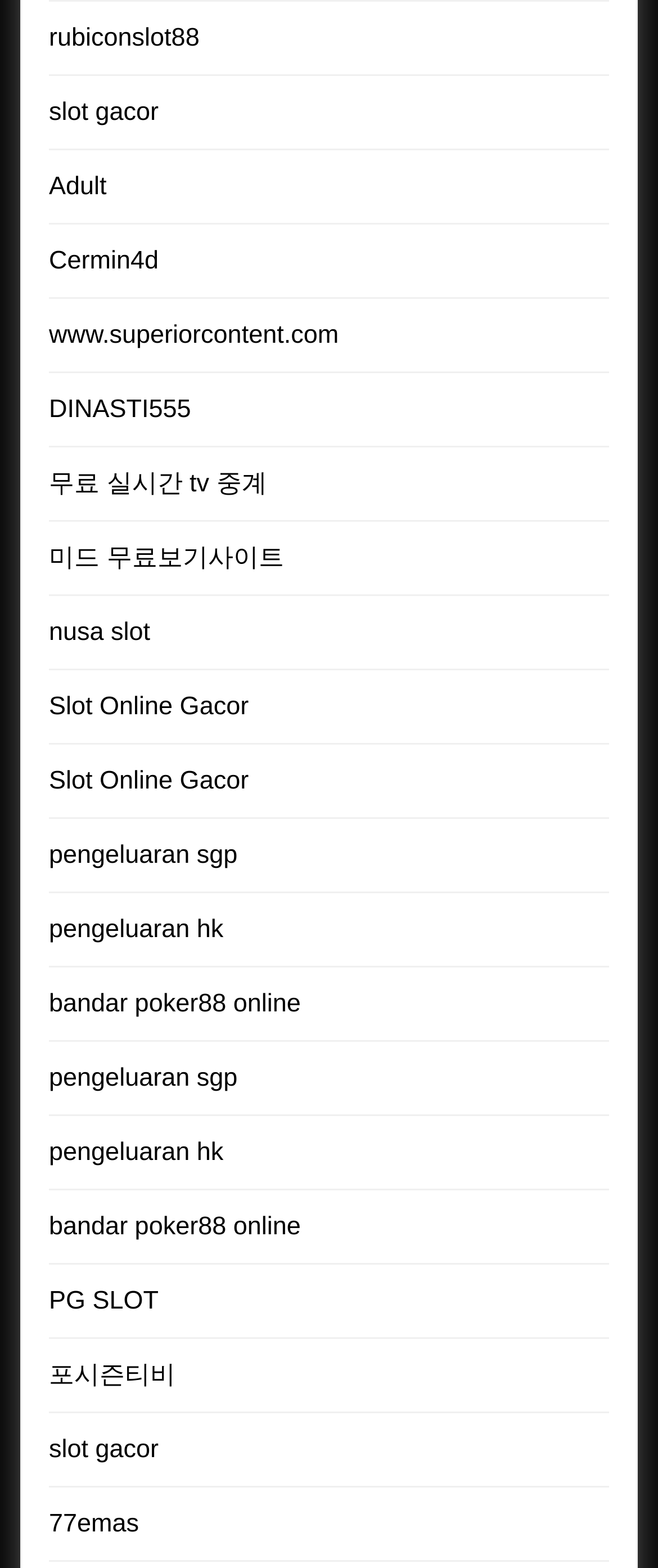How many links are on the webpage?
Give a one-word or short-phrase answer derived from the screenshot.

25